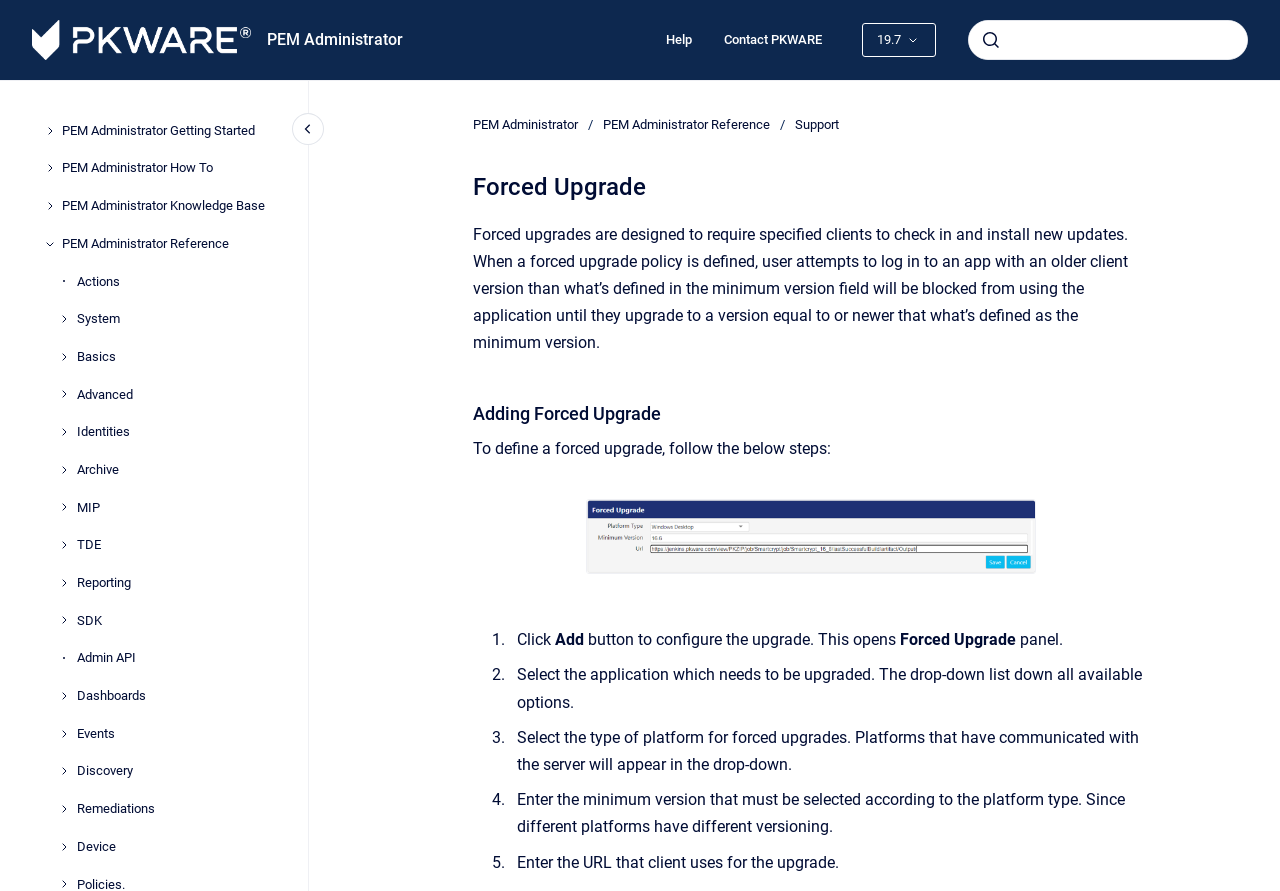What is the function of the 'Open' button?
Look at the image and provide a detailed response to the question.

The 'Open' button is located below the image on the webpage, and its function is to open the image in full screen when clicked.